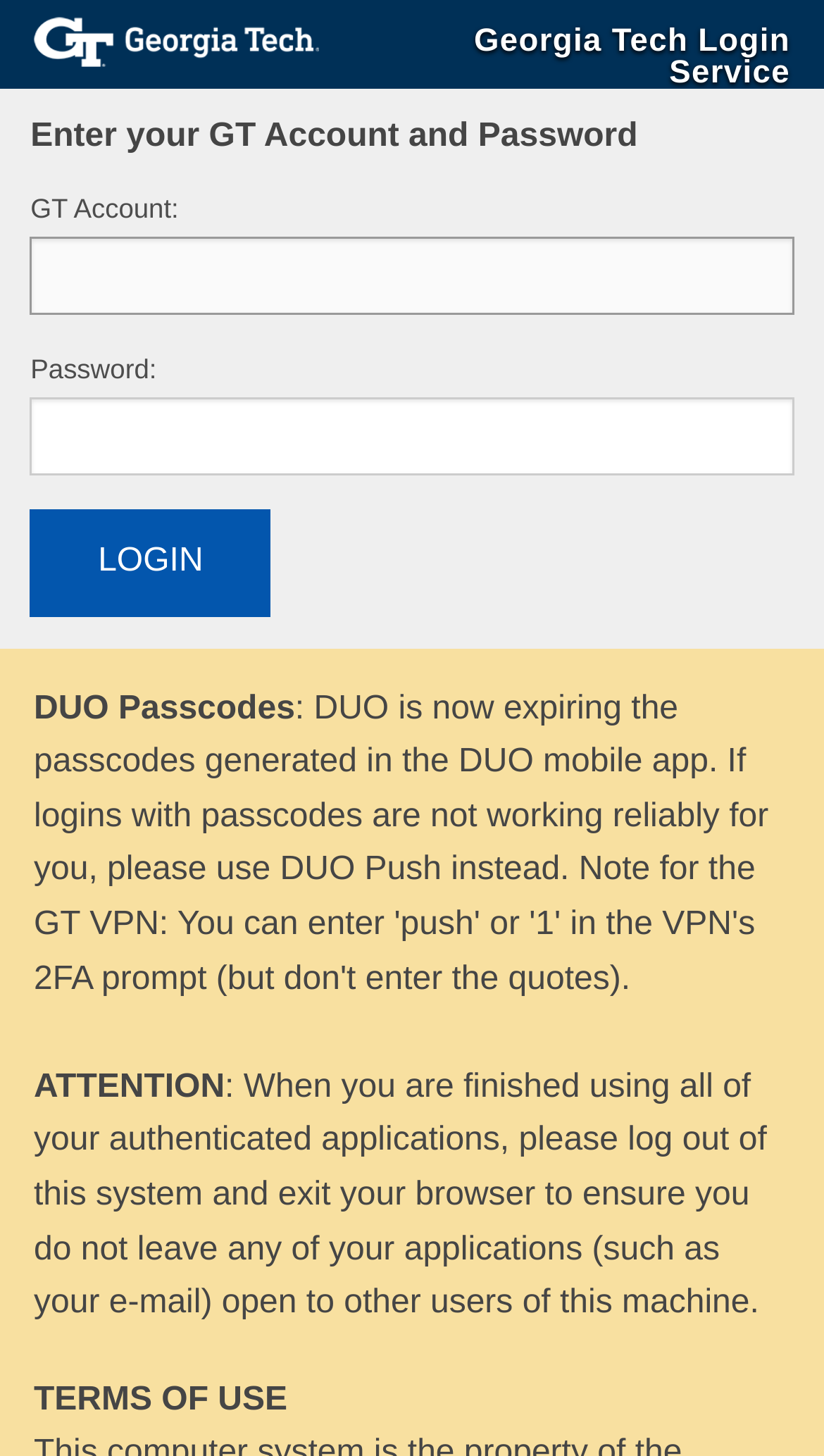What should users do when they are finished using authenticated applications? Based on the image, give a response in one word or a short phrase.

Log out and exit browser